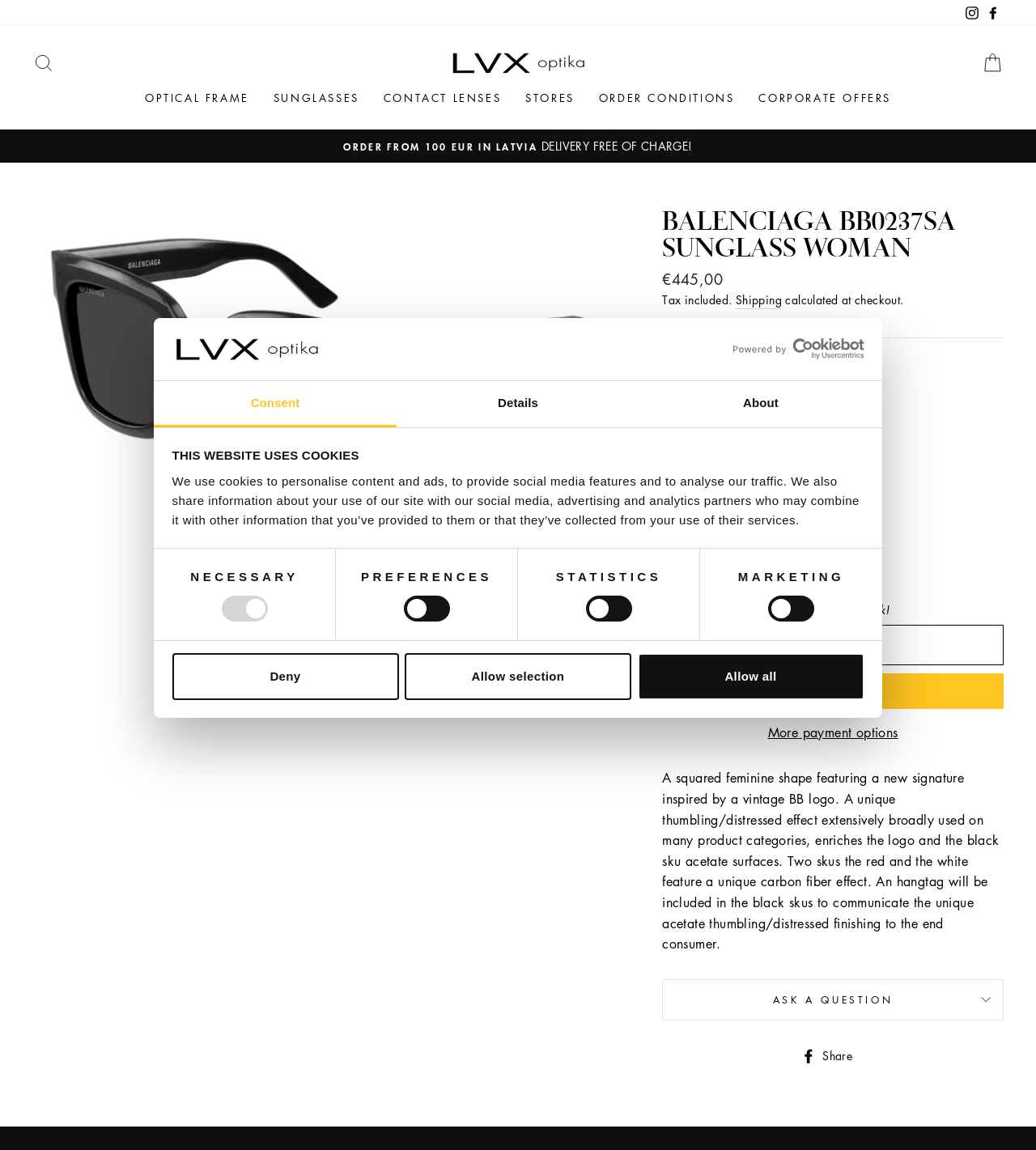Indicate the bounding box coordinates of the clickable region to achieve the following instruction: "Join the party."

None